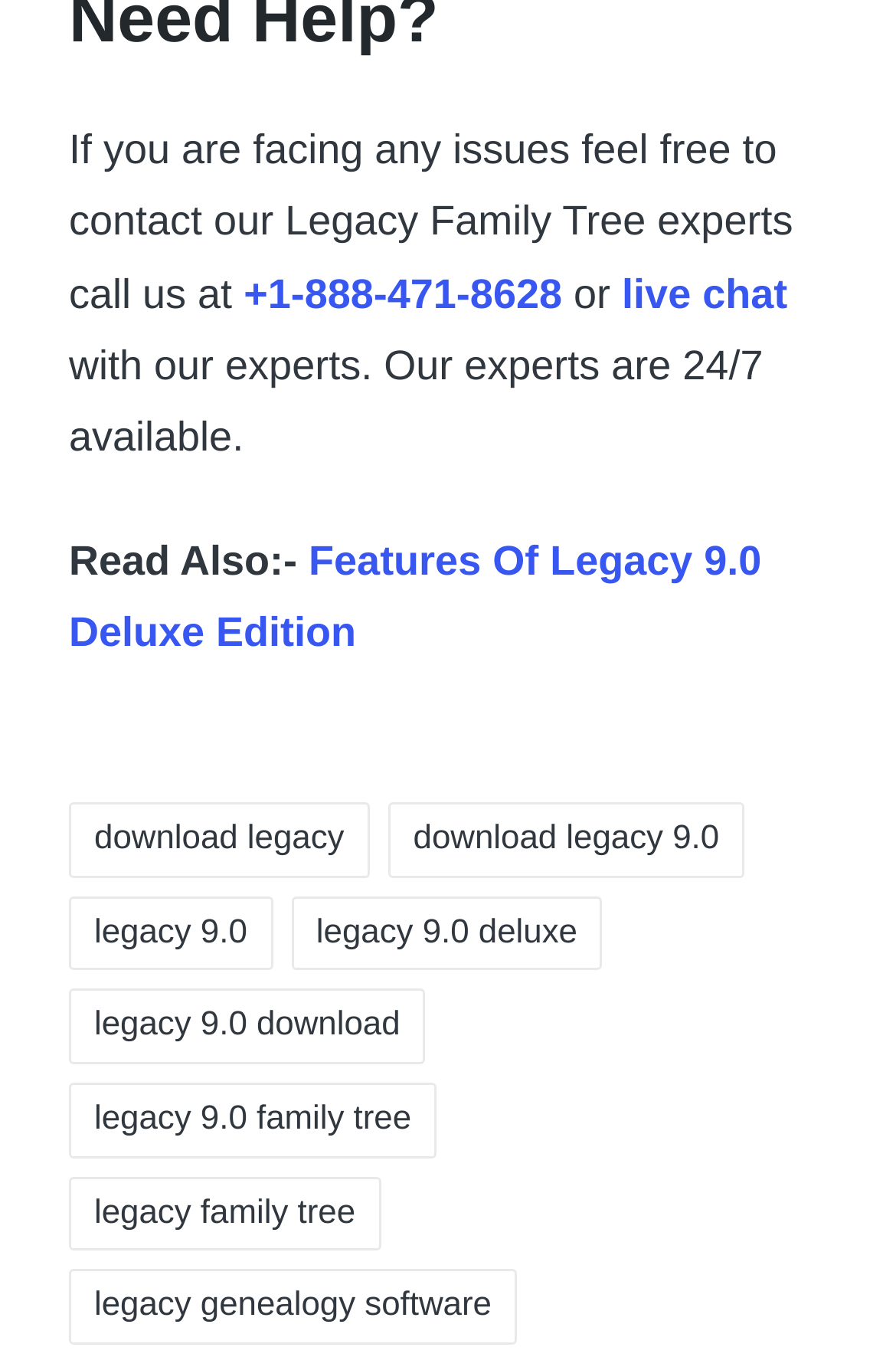Identify the bounding box coordinates for the UI element described as follows: "+1-888-471-8628". Ensure the coordinates are four float numbers between 0 and 1, formatted as [left, top, right, bottom].

[0.272, 0.197, 0.627, 0.231]